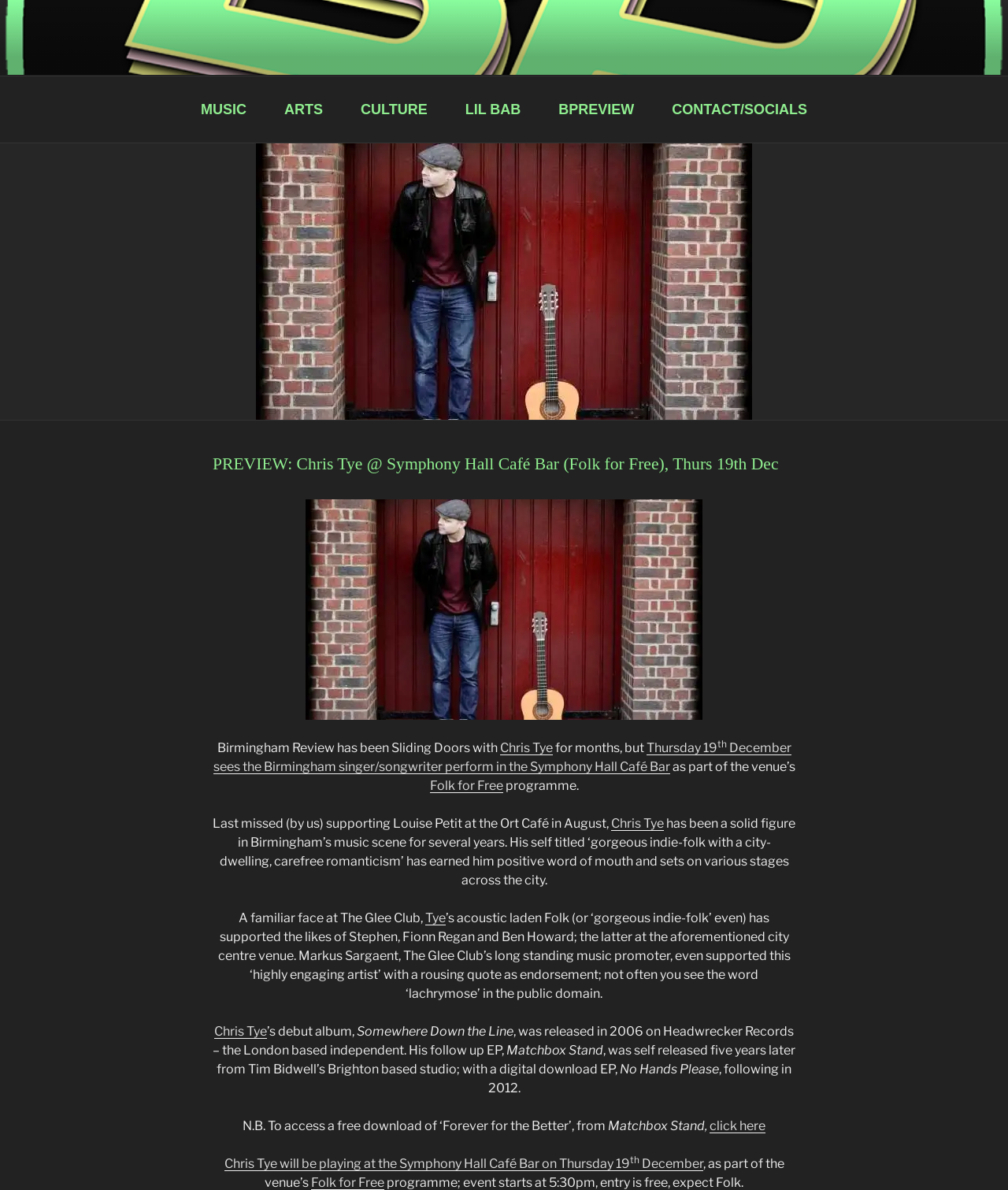Pinpoint the bounding box coordinates of the clickable area needed to execute the instruction: "Learn more about Folk for Free". The coordinates should be specified as four float numbers between 0 and 1, i.e., [left, top, right, bottom].

[0.426, 0.654, 0.499, 0.667]